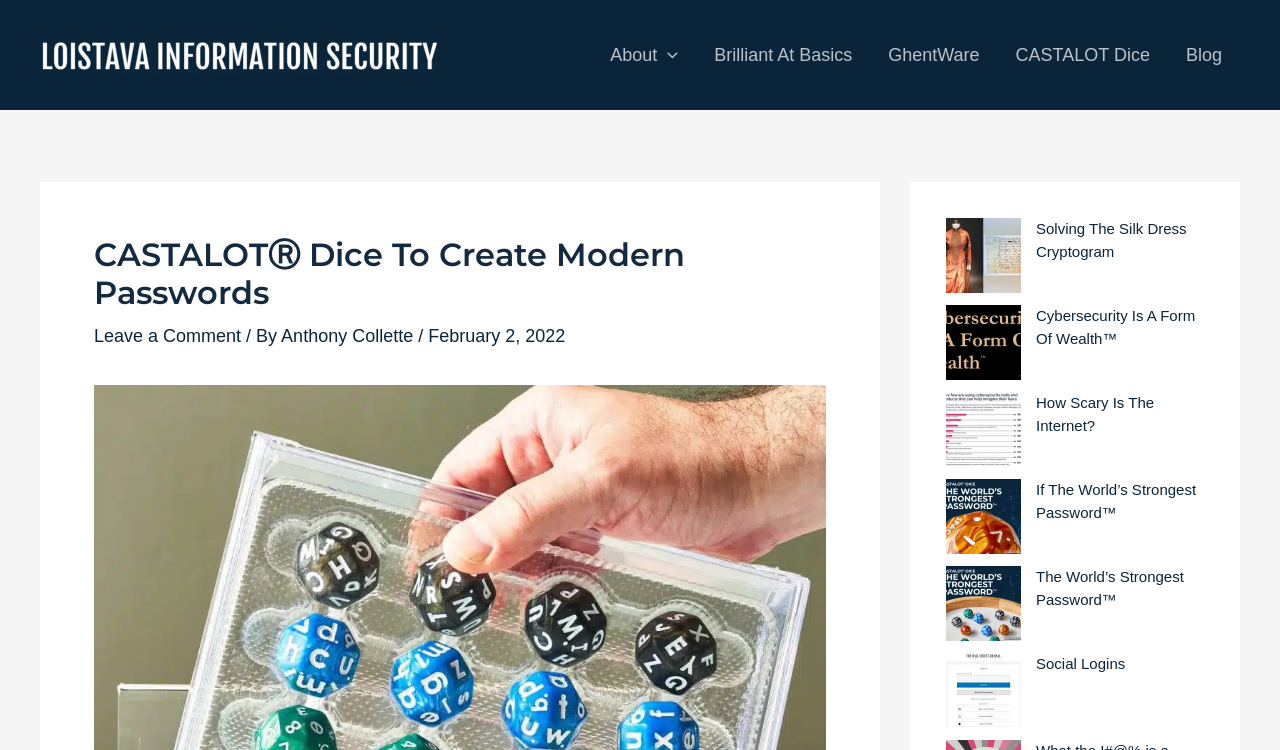Provide the bounding box coordinates of the section that needs to be clicked to accomplish the following instruction: "Leave a comment on the current post."

[0.073, 0.434, 0.188, 0.461]